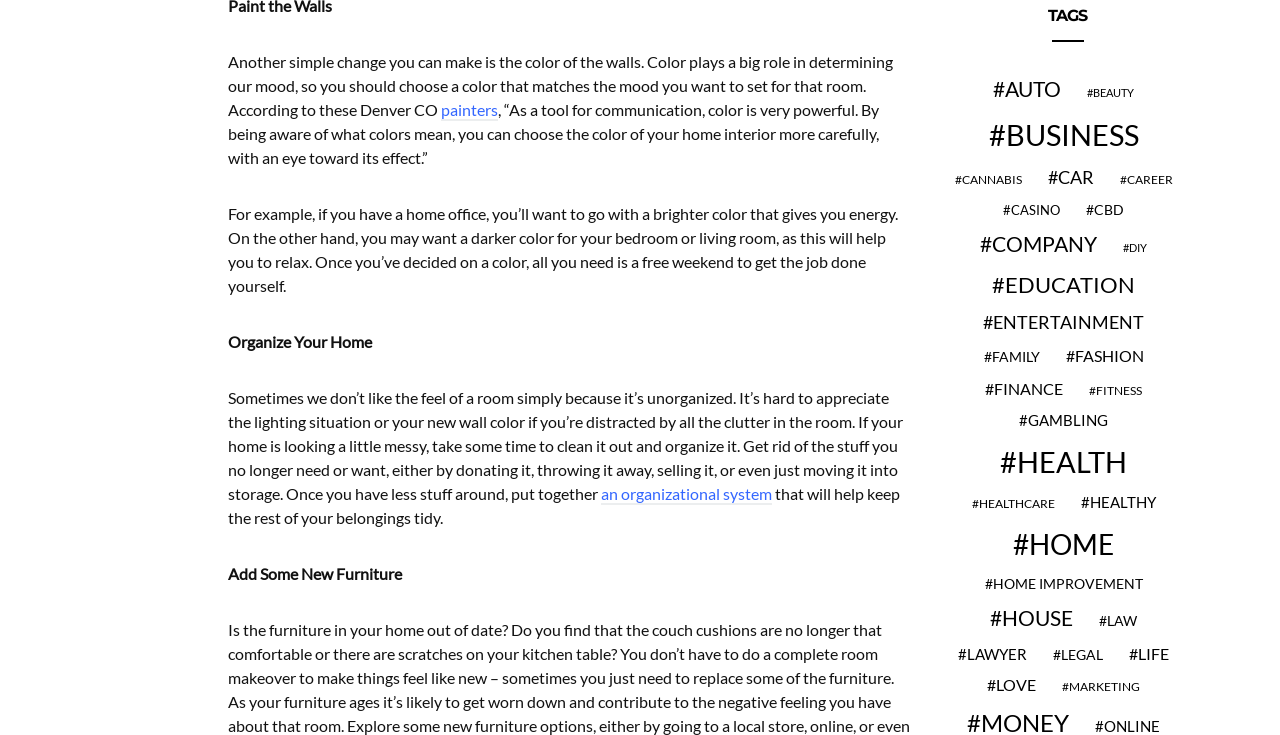Use a single word or phrase to answer the question:
How many links are there under the 'TAGS' heading?

24